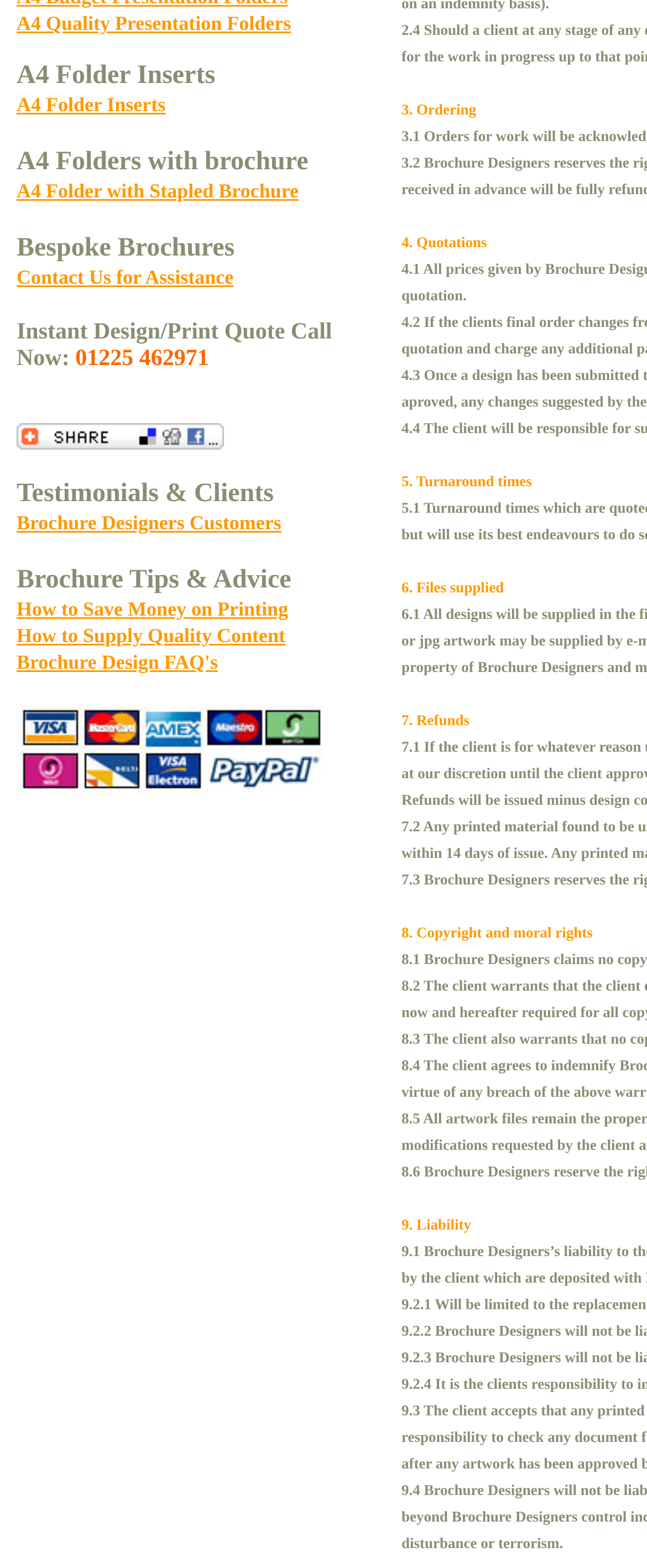Identify the bounding box coordinates for the UI element mentioned here: "A4 Quality Presentation Folders". Provide the coordinates as four float values between 0 and 1, i.e., [left, top, right, bottom].

[0.026, 0.007, 0.45, 0.022]